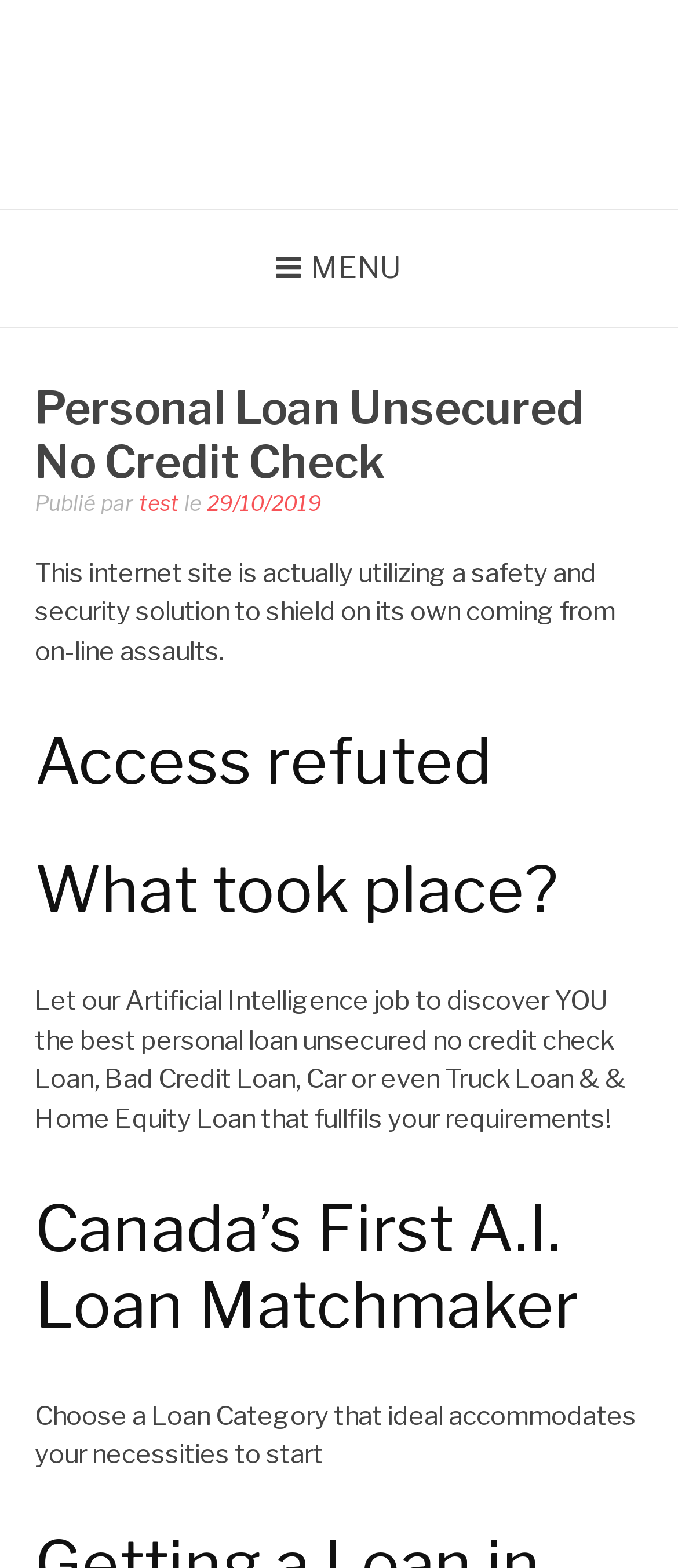Bounding box coordinates are specified in the format (top-left x, top-left y, bottom-right x, bottom-right y). All values are floating point numbers bounded between 0 and 1. Please provide the bounding box coordinate of the region this sentence describes: test

[0.205, 0.312, 0.264, 0.329]